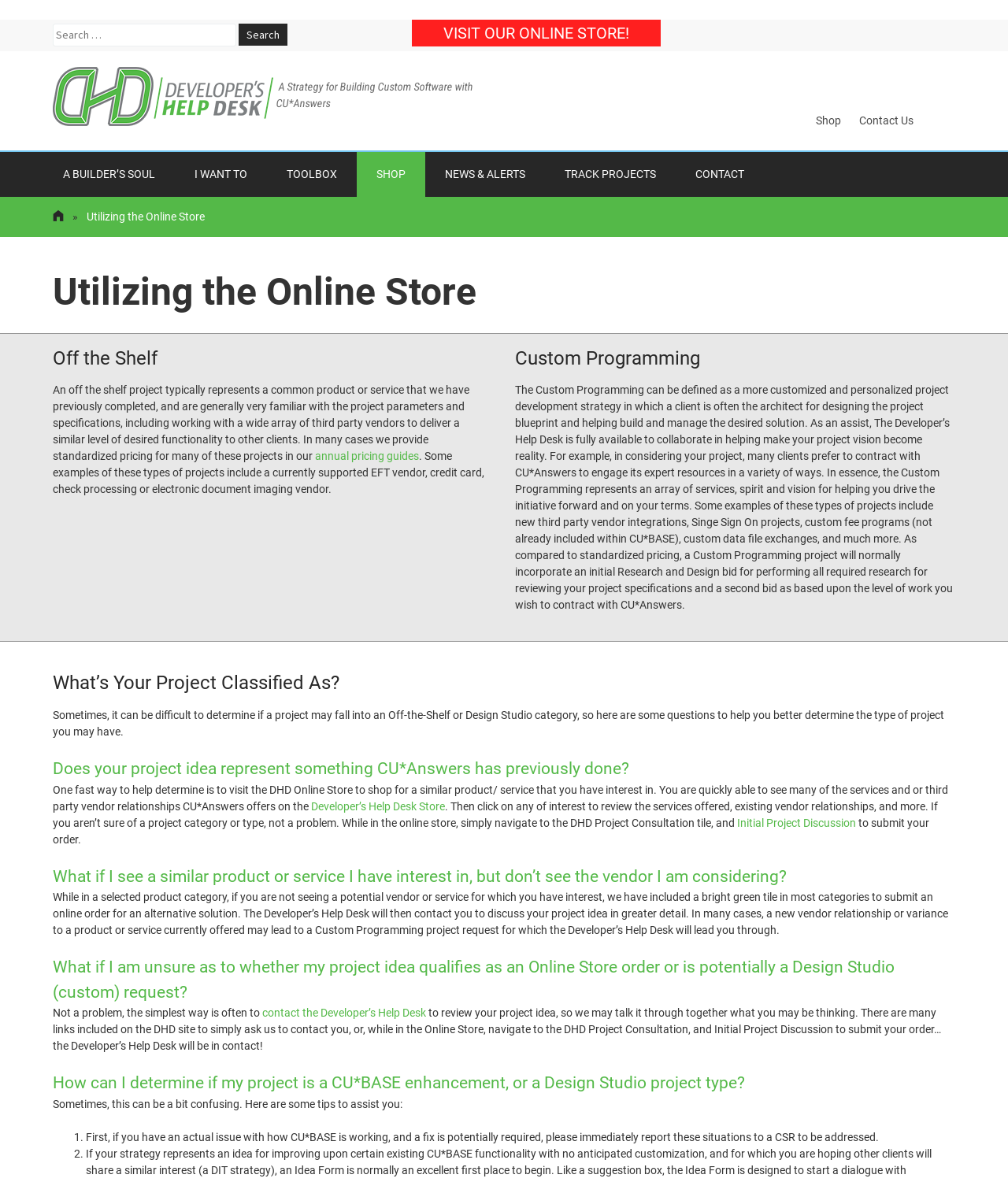Detail the features and information presented on the webpage.

The webpage is about utilizing an online store for developers, specifically the Developer's Help Desk. At the top, there is a search bar with a "Search for:" label and a "Search" button next to it. Below the search bar, there is a prominent call-to-action link "VISIT OUR ONLINE STORE!".

On the left side, there is a logo and a navigation menu with links to "Shop", "Contact Us", and "Skip to content". Below the navigation menu, there are several links to different sections, including "A BUILDER'S SOUL", "I WANT TO", "TOOLBOX", "SHOP", "NEWS & ALERTS", "TRACK PROJECTS", and "CONTACT".

The main content of the page is divided into several sections. The first section has a heading "A Strategy for Building Custom Software with CU*Answers" and provides an overview of the online store. The second section has a heading "Utilizing the Online Store" and explains the concept of off-the-shelf projects, which are common products or services that the company has previously completed.

The third section has a heading "Custom Programming" and describes a more customized and personalized project development strategy. The fourth section has a heading "What’s Your Project Classified As?" and provides questions to help determine if a project is off-the-shelf or custom.

The rest of the page provides more information and guidance on how to determine the type of project, including whether it's a CU*BASE enhancement or a Design Studio project type. There are several headings and subheadings, with paragraphs of text and links to relevant resources, such as the Developer's Help Desk Store and the Initial Project Discussion.